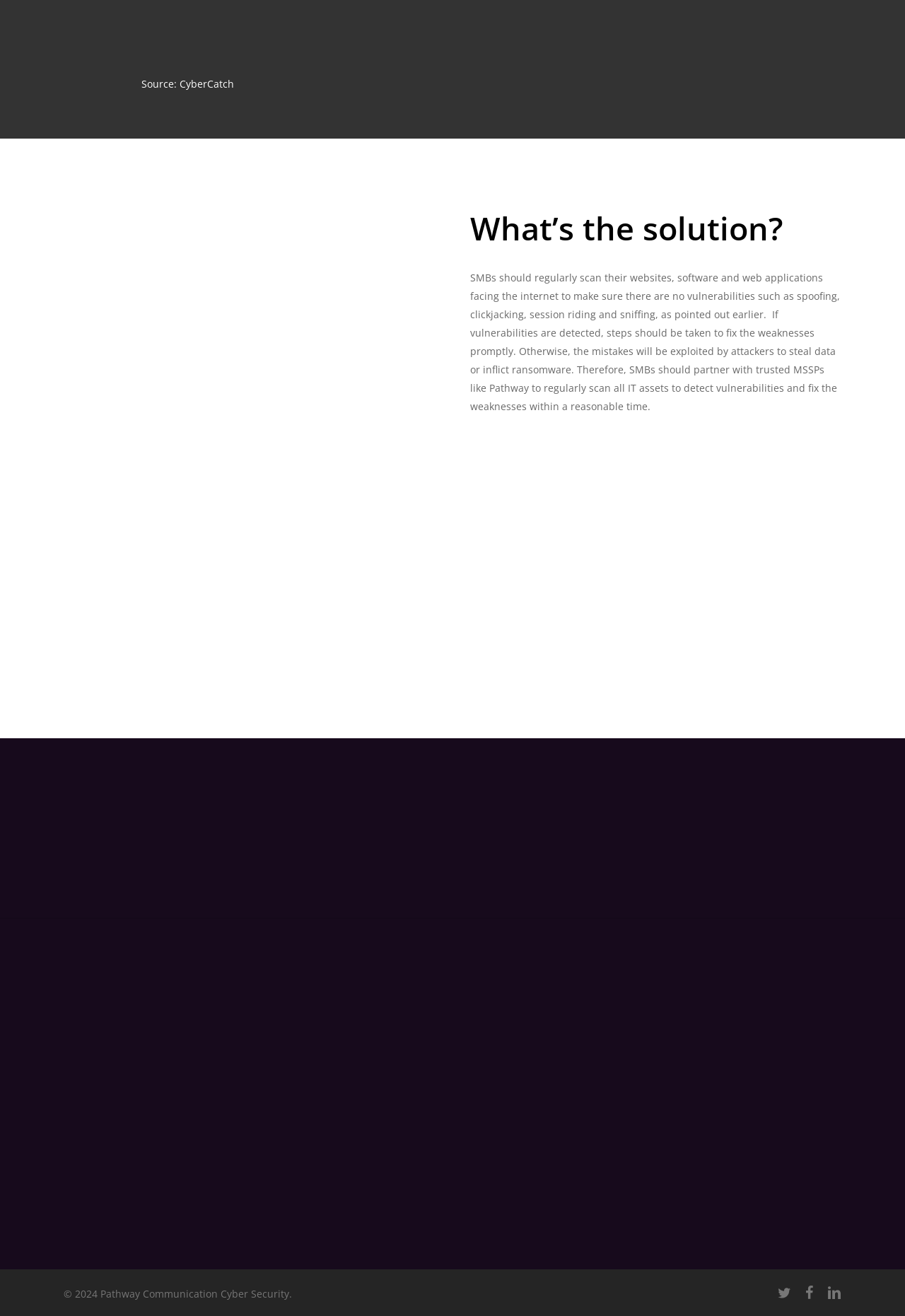Please find the bounding box coordinates of the element's region to be clicked to carry out this instruction: "Check our services".

[0.31, 0.821, 0.5, 0.839]